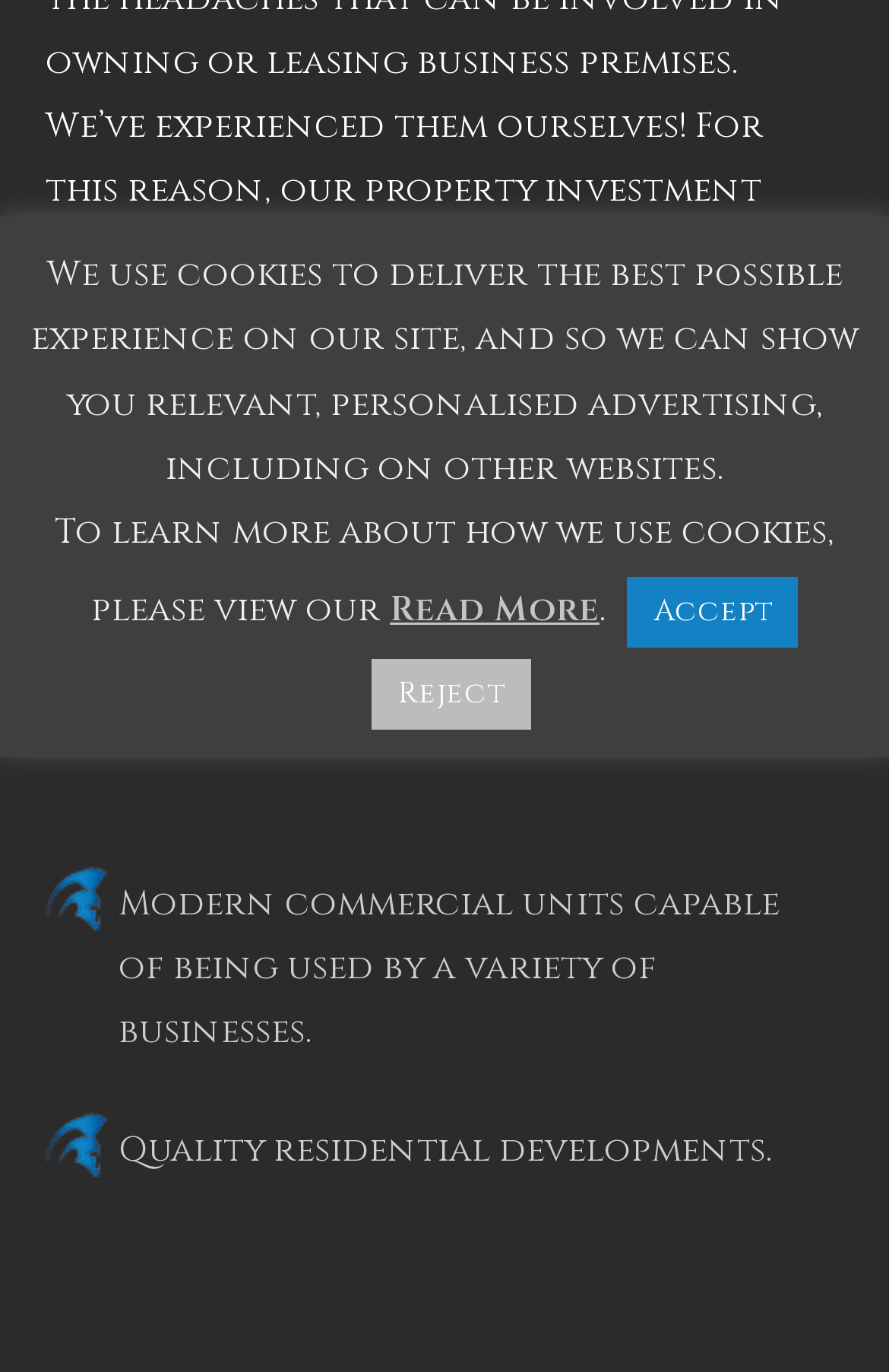Provide the bounding box coordinates of the HTML element described by the text: "Reject".

[0.417, 0.48, 0.596, 0.532]